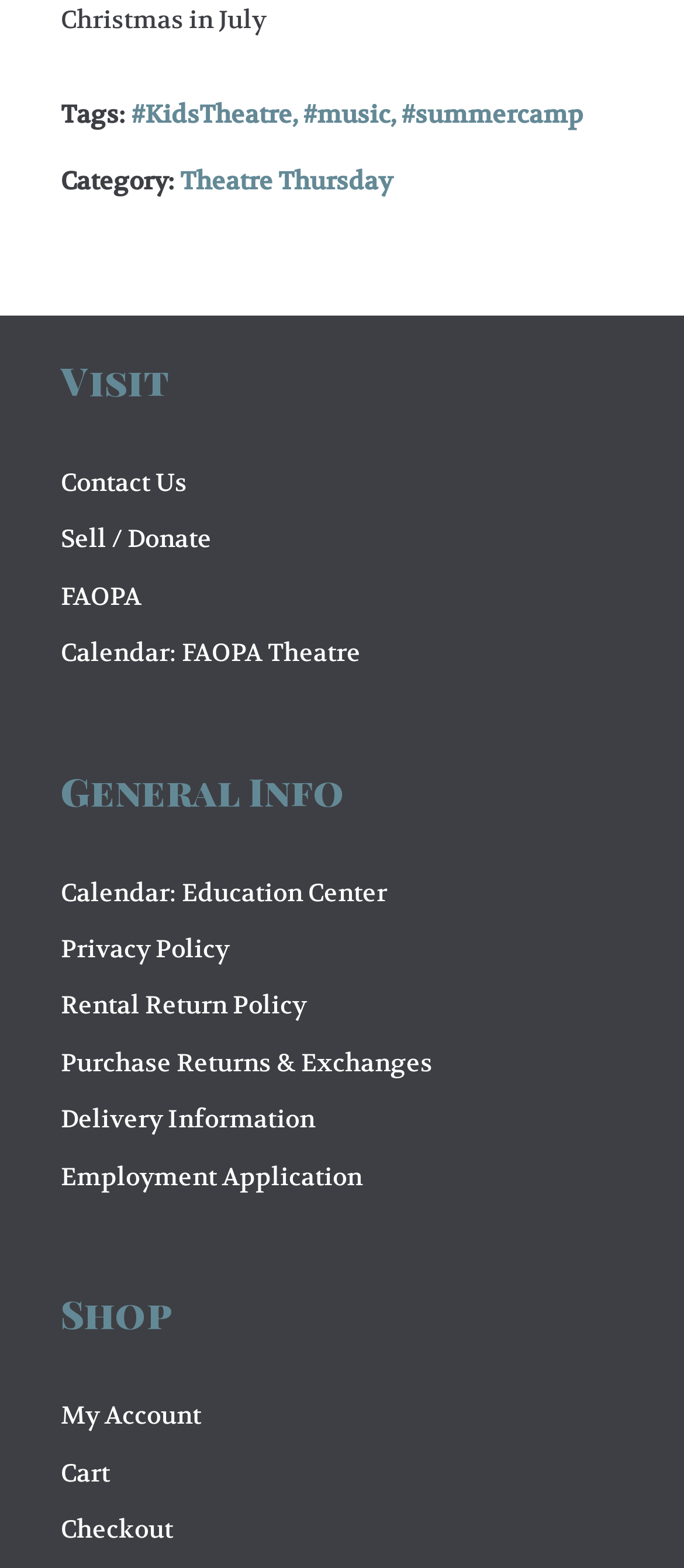Locate the bounding box of the UI element described in the following text: "My Account".

[0.088, 0.893, 0.294, 0.913]